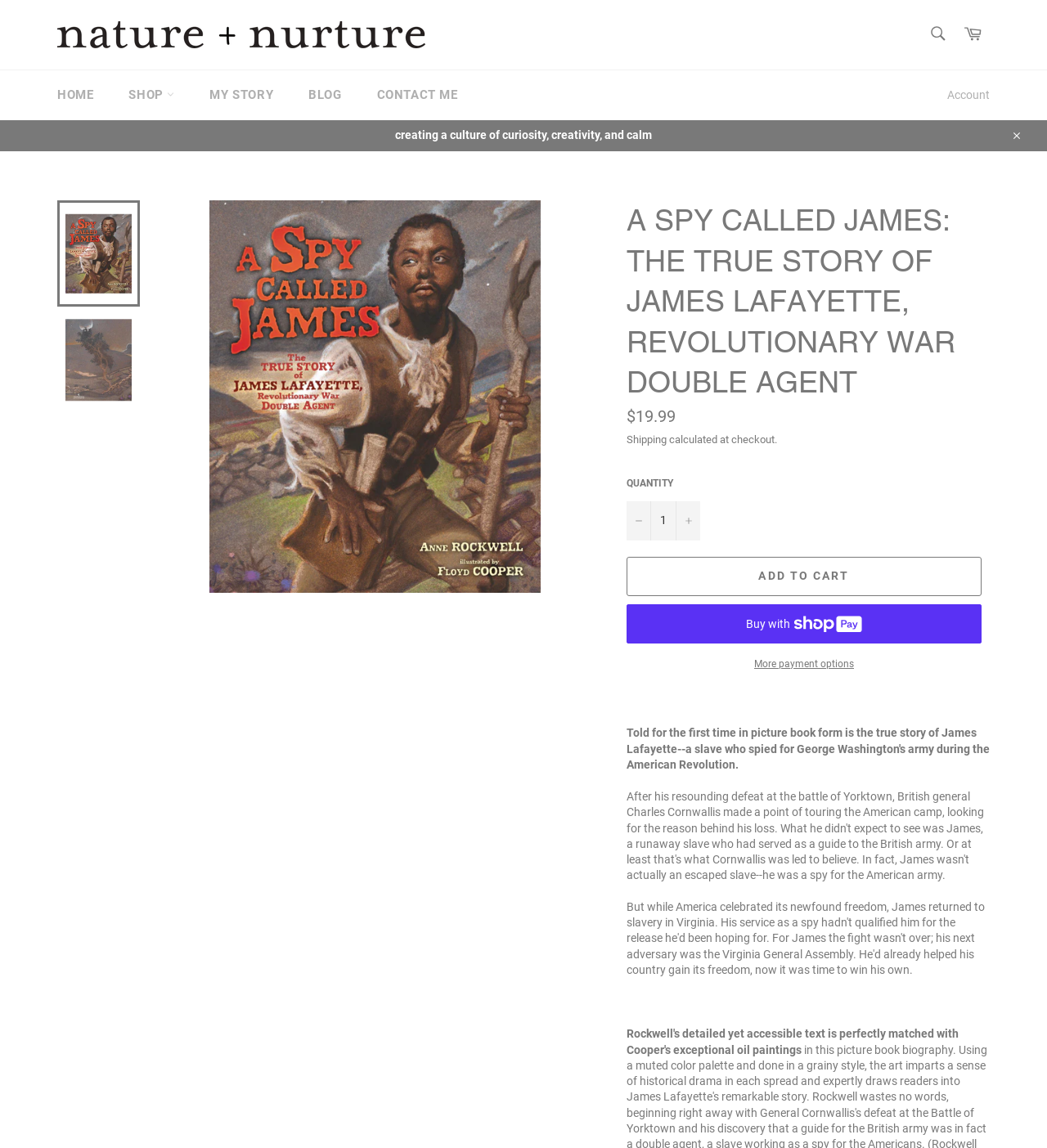What is the regular price of the book?
From the image, respond with a single word or phrase.

$19.99